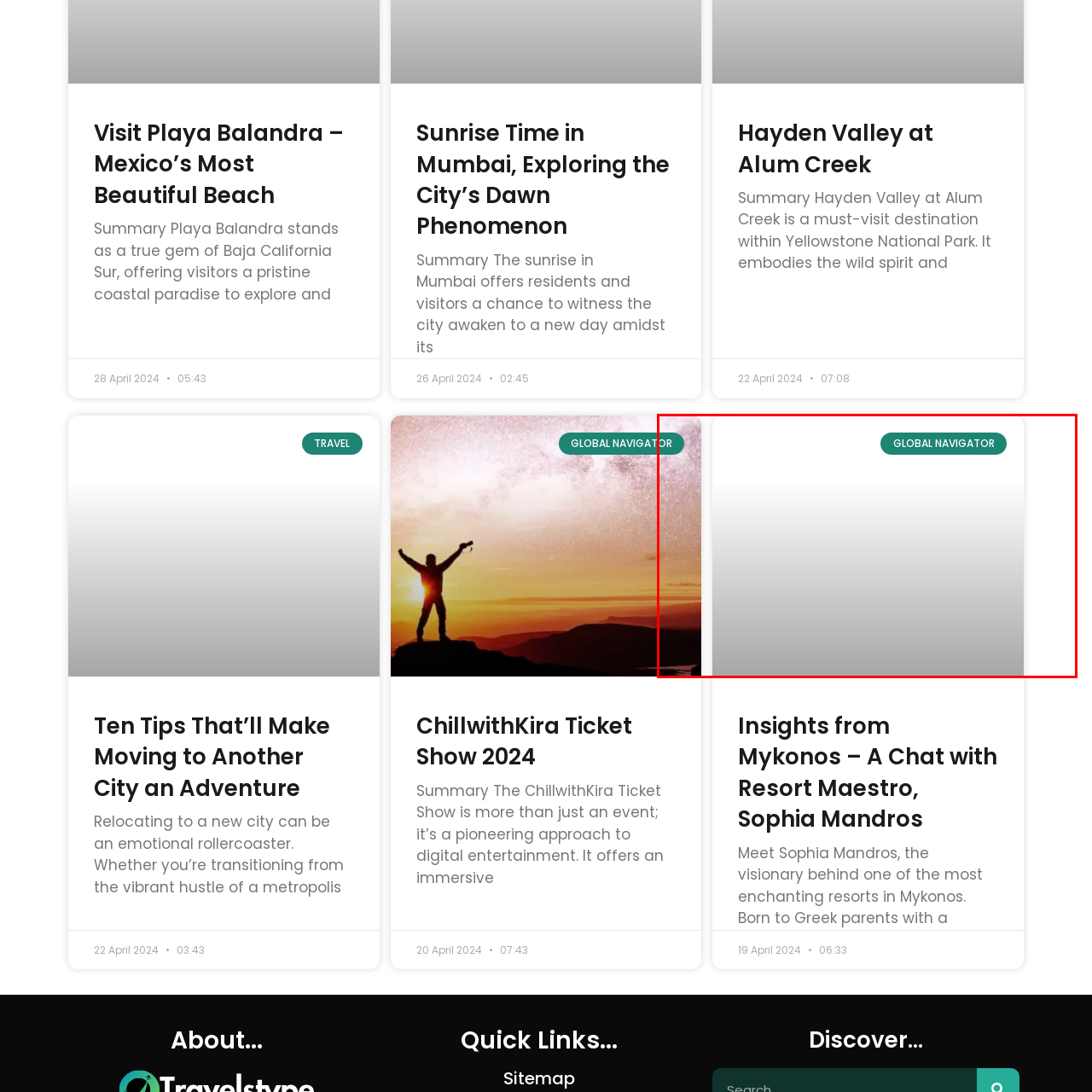View the portion of the image within the red bounding box and answer this question using a single word or phrase:
What is Sophia Mandros' role?

Resort Maestro